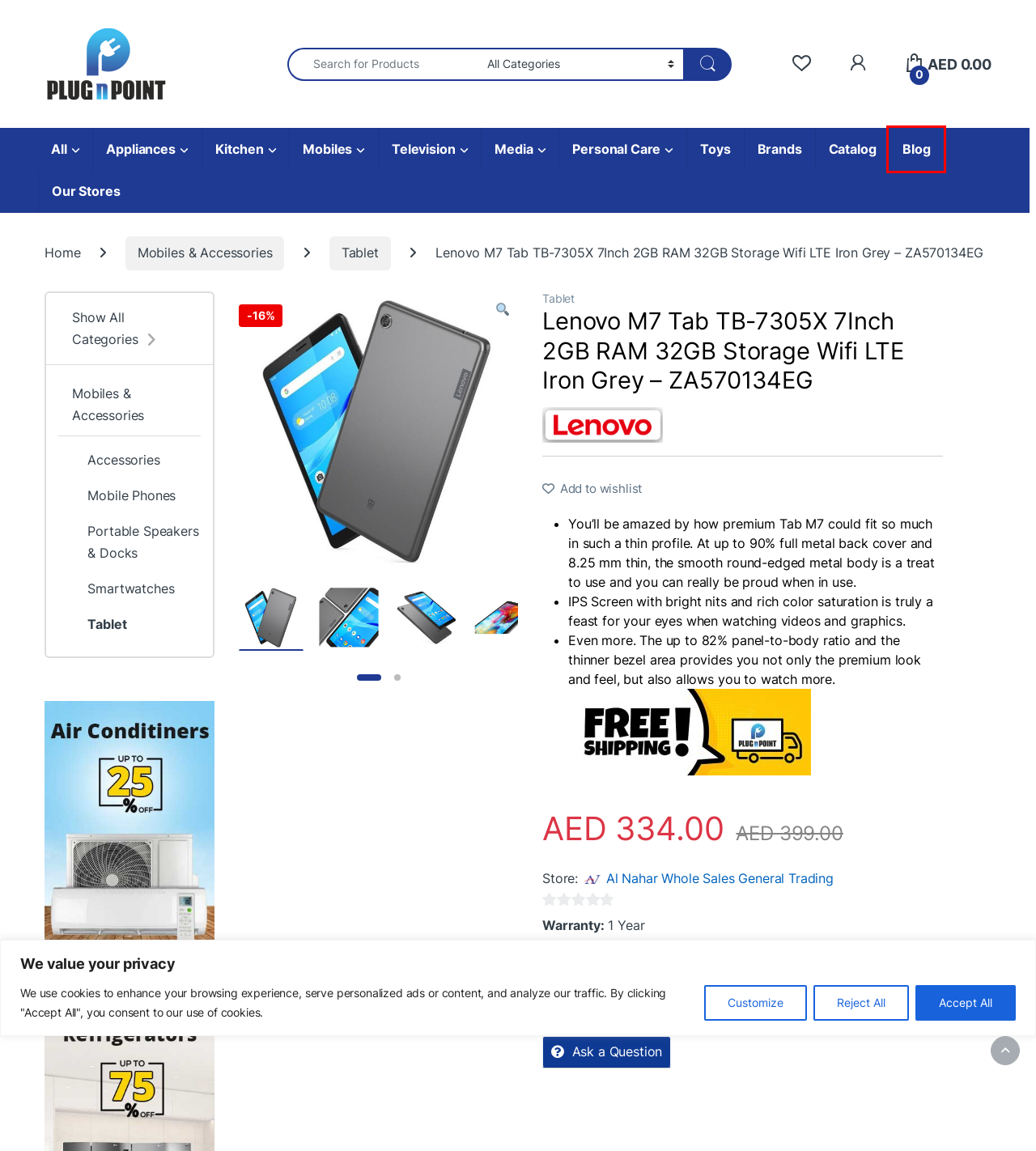Please examine the screenshot provided, which contains a red bounding box around a UI element. Select the webpage description that most accurately describes the new page displayed after clicking the highlighted element. Here are the candidates:
A. Home & Kitchen Appliances Info Blog | Online Shopping UAE
B. Mobile Phones - Best Online Shopping UAE | PLUGnPOINT
C. Cart - PLUGnPOINT - The Marketplace
D. Portable Speakers & Docks -Online Shopping UAE| PLUGnPOINT
E. Mobiles & Accessories - Best Online Shopping UAE |PLUGnPOINT
F. Brands - PLUGnPOINT - The Marketplace
G. Products Catalog – January 2024 - PLUGnPOINT - The Marketplace
H. Buy Toys for Boys & Girls in UAE | 20% Off | PLUGnPOINT

A